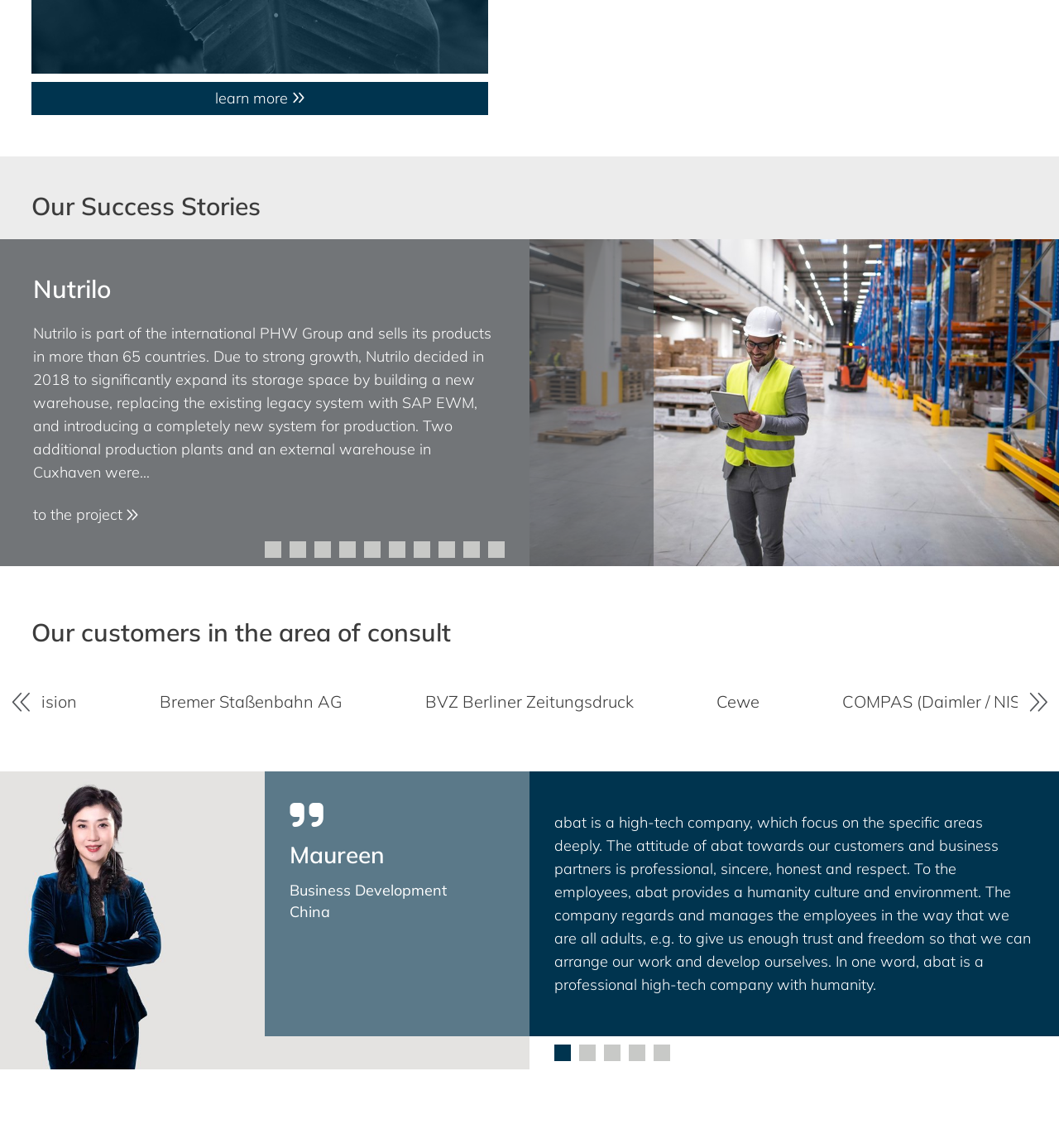Please find the bounding box coordinates of the element's region to be clicked to carry out this instruction: "read the success story of Nutrilo".

[0.031, 0.282, 0.464, 0.42]